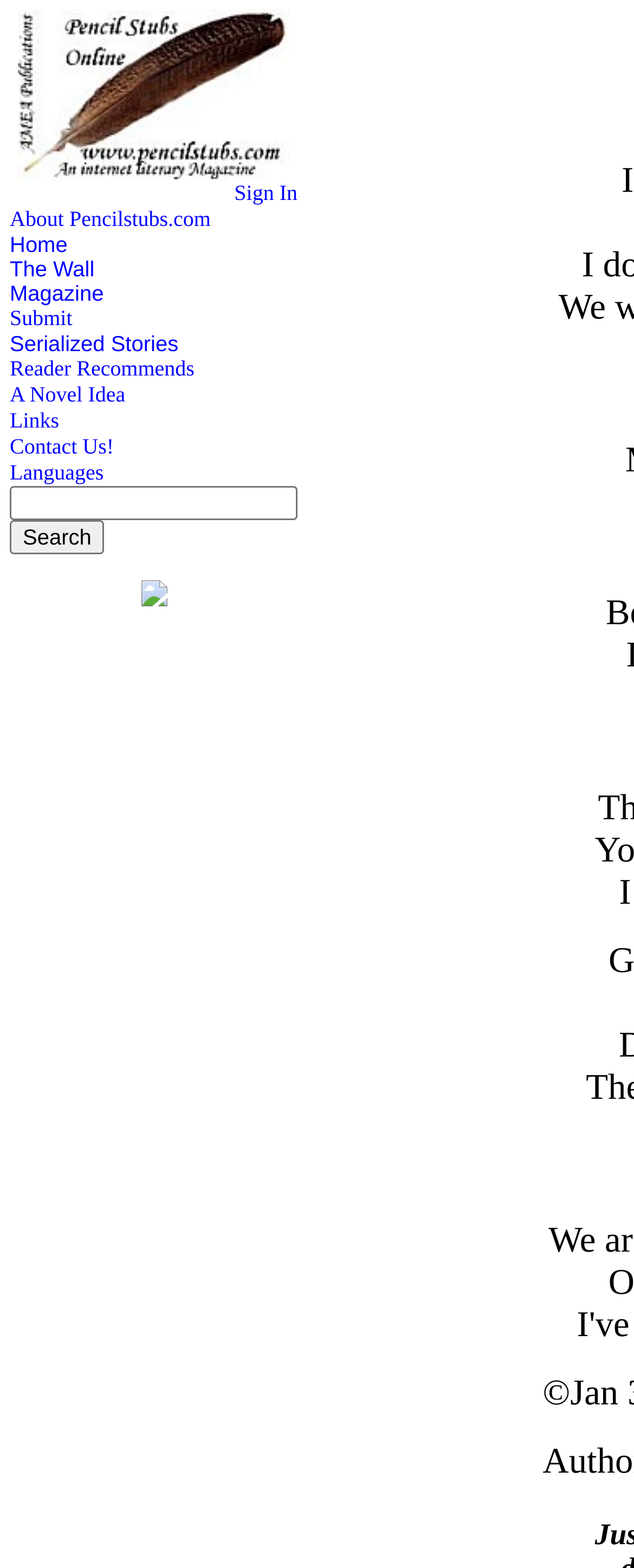From the image, can you give a detailed response to the question below:
Is there a search function on the webpage?

I found a textbox and a button with the text 'Search' in the top navigation bar, which suggests that there is a search function on the webpage.